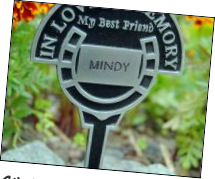What is the name of the pet being honored?
Please use the image to deliver a detailed and complete answer.

The question asks about the name of the beloved pet being memorialized. Upon examining the plaque, I found that the name 'MINDY' is prominently displayed in a dedicated space, signifying the personal connection and affection held by the owner.